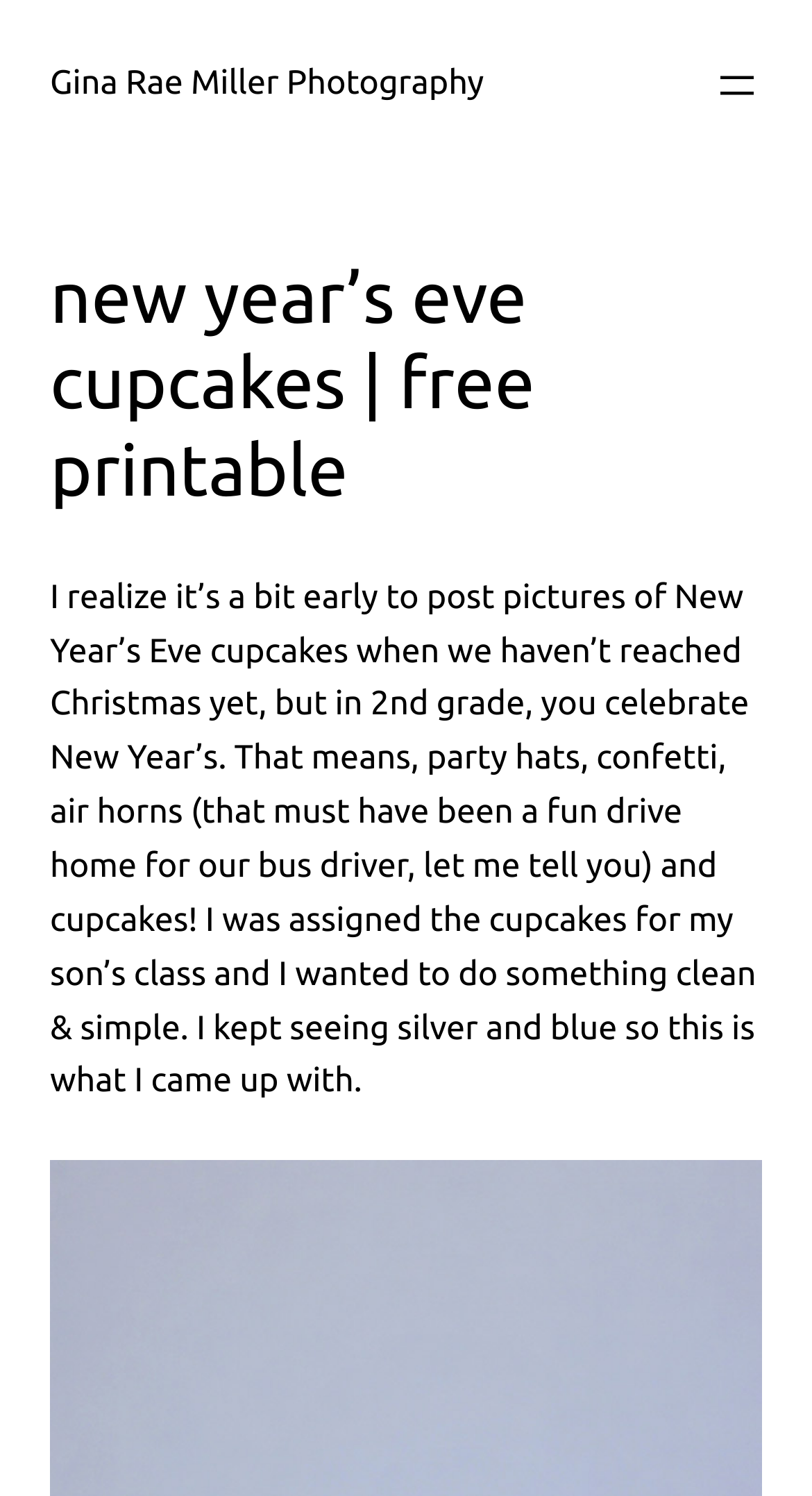Using the element description provided, determine the bounding box coordinates in the format (top-left x, top-left y, bottom-right x, bottom-right y). Ensure that all values are floating point numbers between 0 and 1. Element description: aria-label="Open menu"

[0.877, 0.04, 0.938, 0.073]